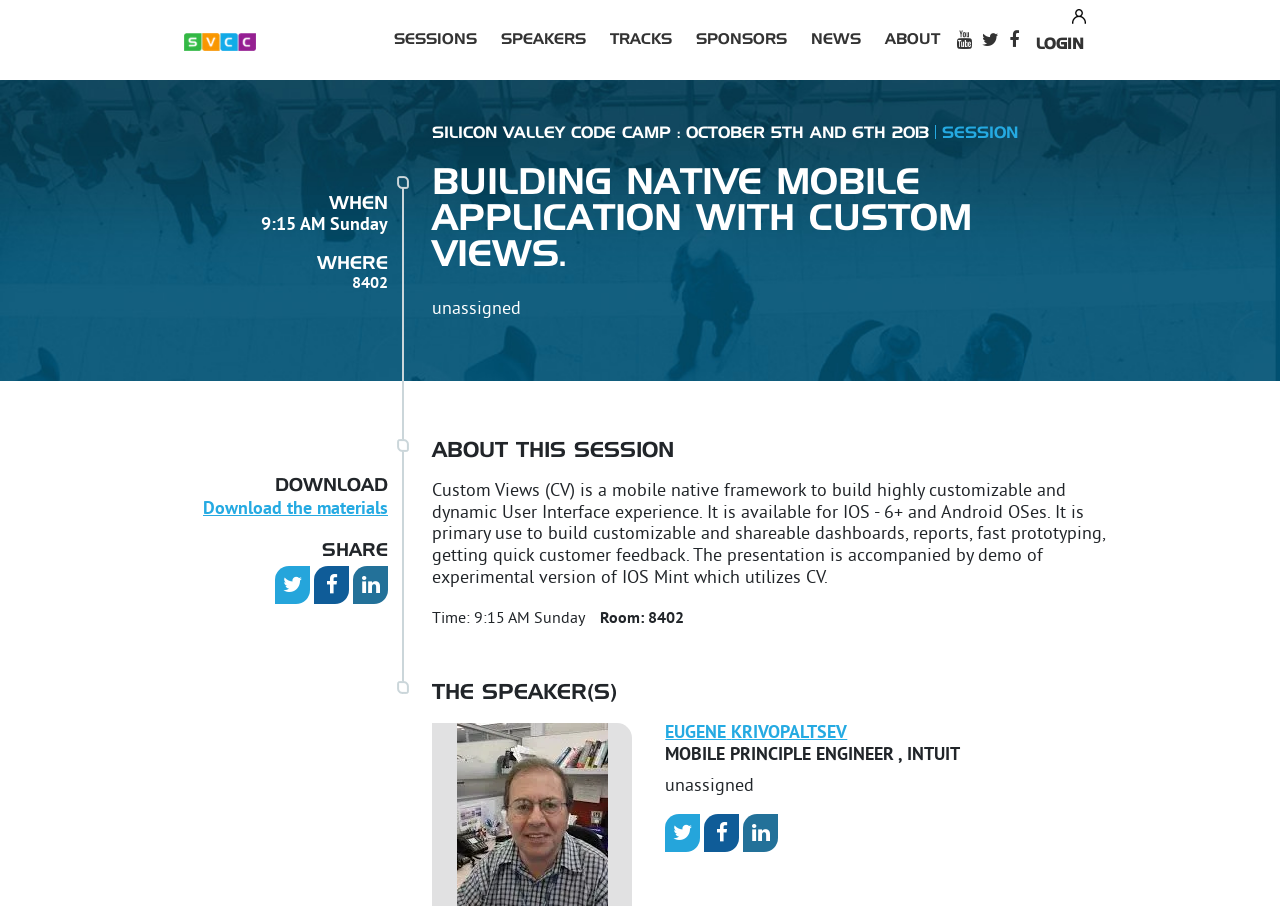Please find the bounding box coordinates of the element that needs to be clicked to perform the following instruction: "Click the SPEAKER'S profile". The bounding box coordinates should be four float numbers between 0 and 1, represented as [left, top, right, bottom].

[0.52, 0.797, 0.662, 0.823]